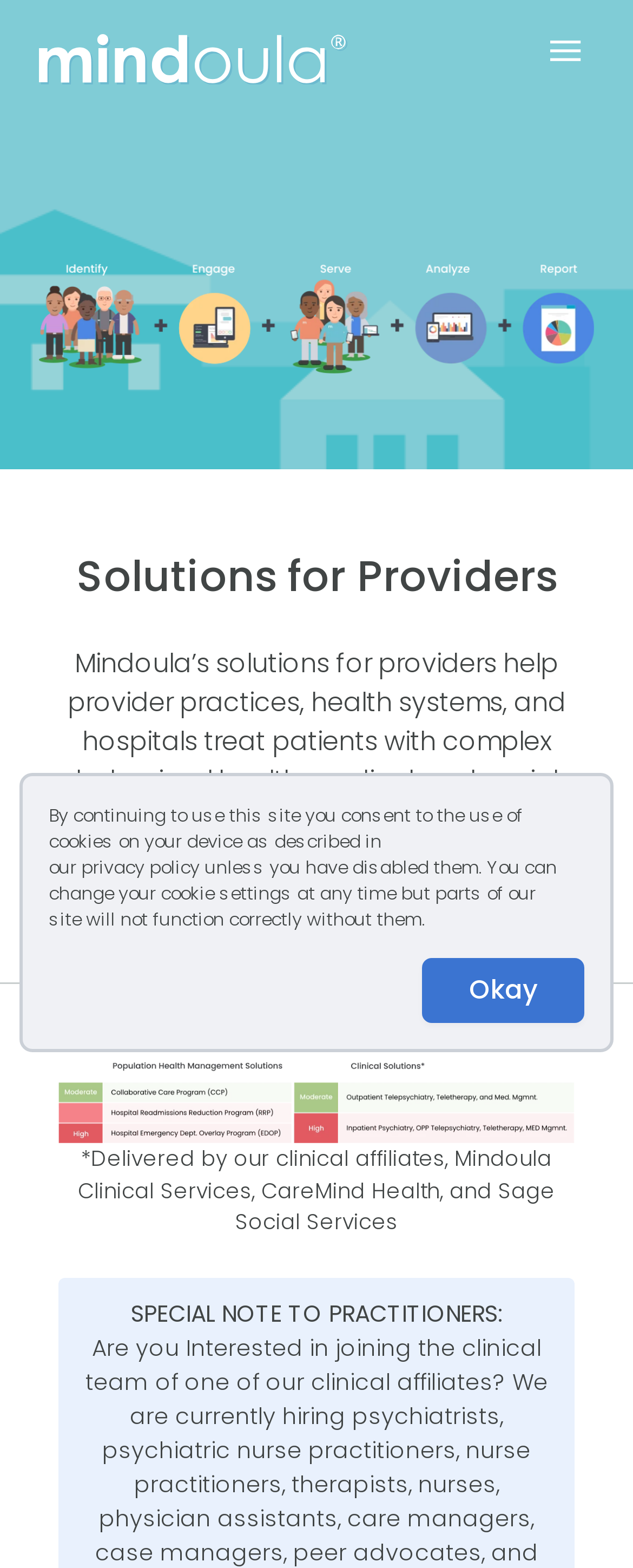Please provide the bounding box coordinates for the UI element as described: "Okay". The coordinates must be four floats between 0 and 1, represented as [left, top, right, bottom].

[0.667, 0.611, 0.923, 0.652]